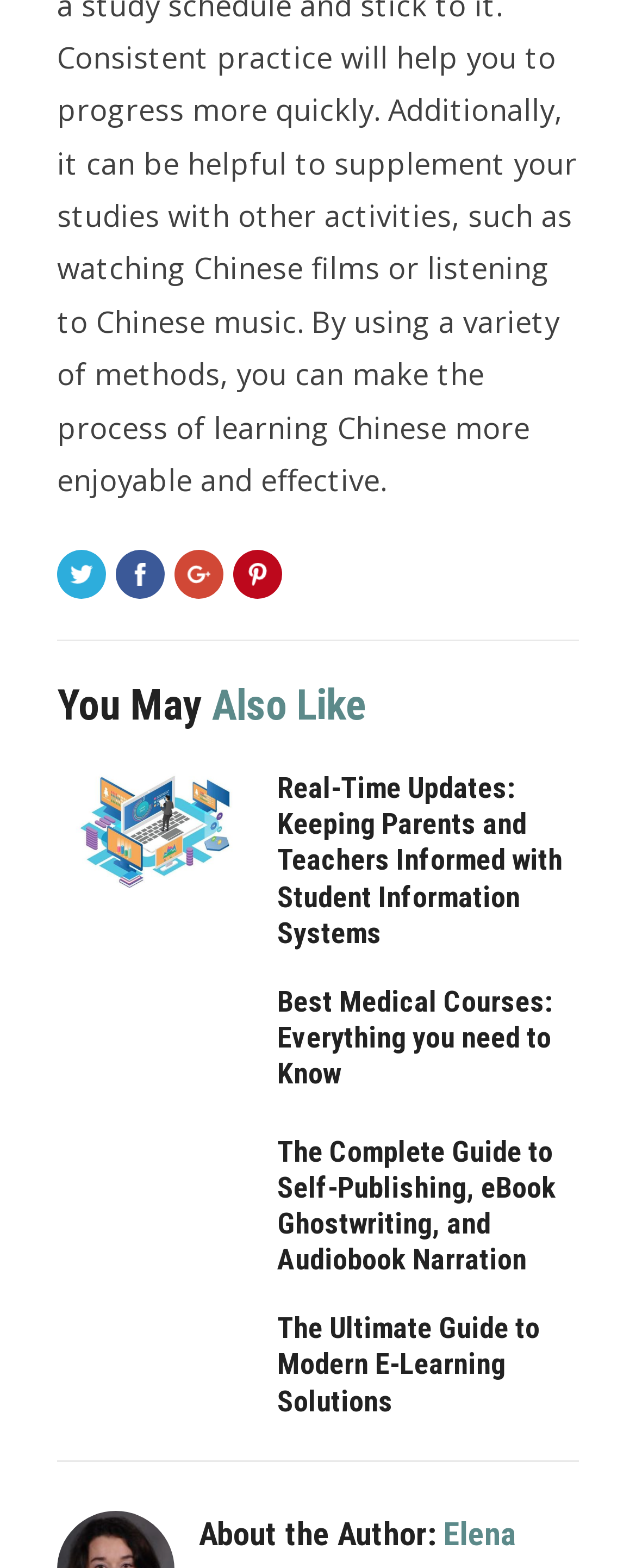Based on the image, please respond to the question with as much detail as possible:
What is the title of the last recommended article?

The last recommended article is titled 'The Ultimate Guide to Modern E-Learning Solutions', which can be found by looking at the last link element below the heading element with the text 'You May Also Like'.